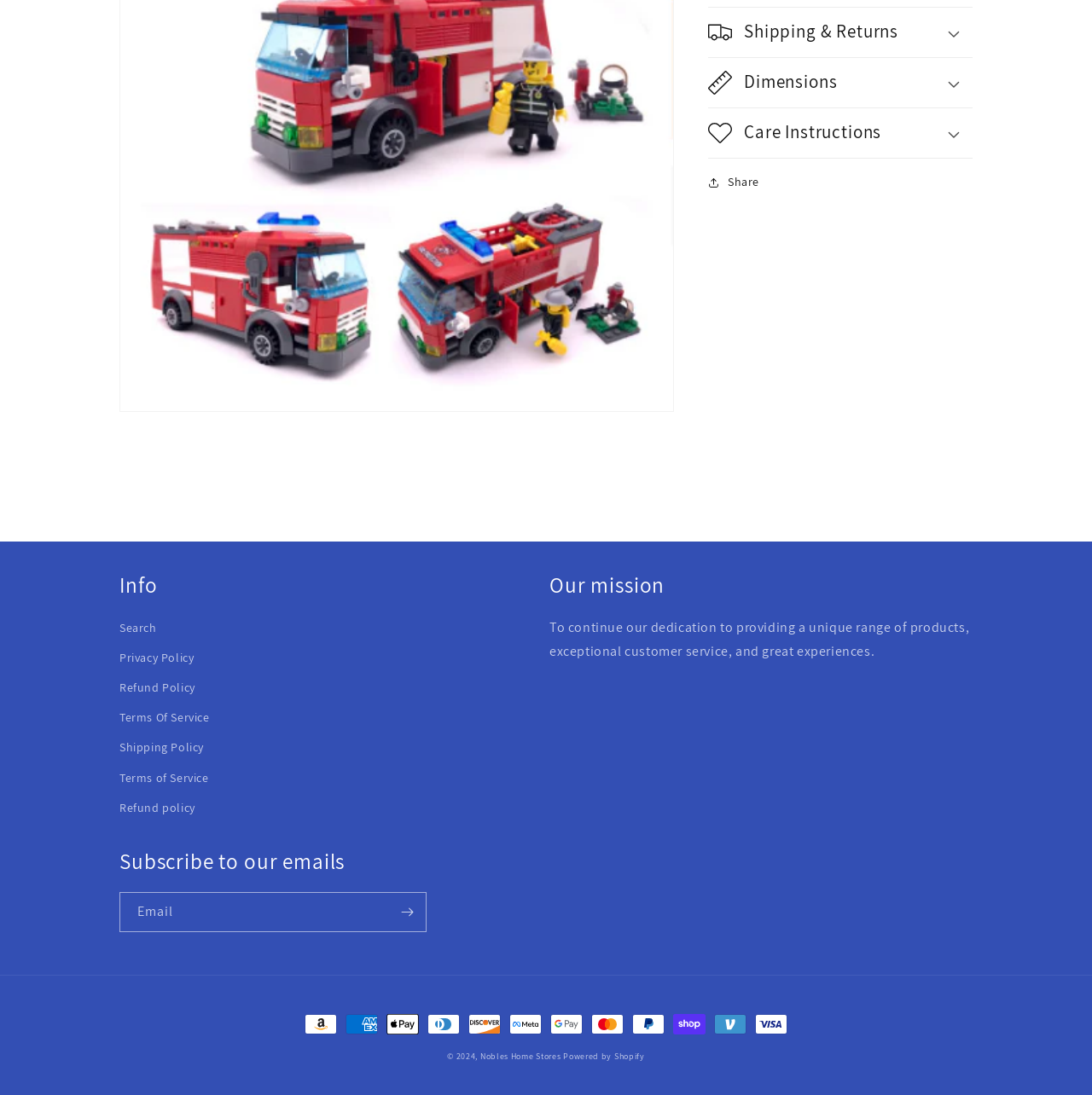Using the provided description parent_node: Email name="contact[email]" placeholder="Email", find the bounding box coordinates for the UI element. Provide the coordinates in (top-left x, top-left y, bottom-right x, bottom-right y) format, ensuring all values are between 0 and 1.

[0.11, 0.815, 0.39, 0.85]